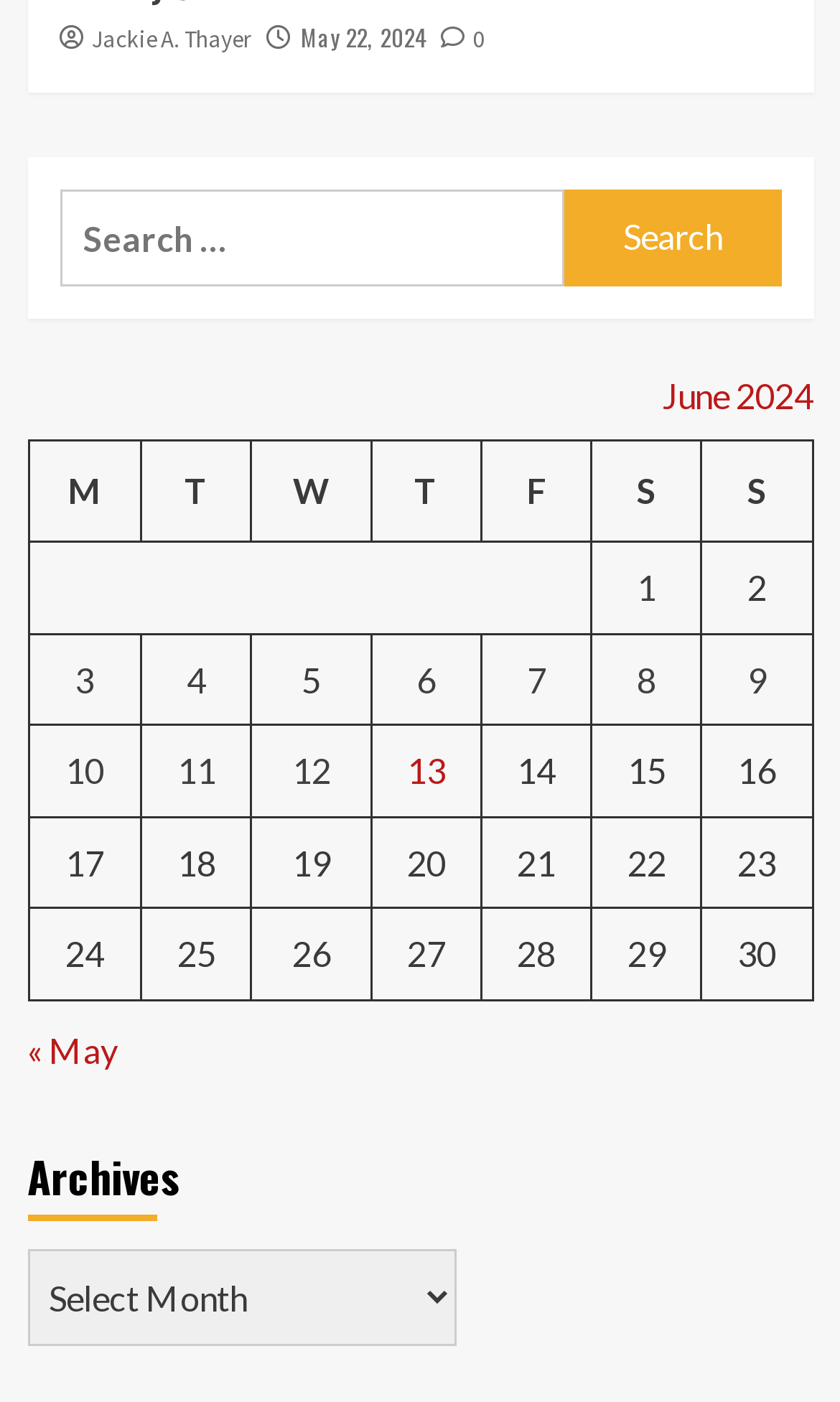What is the purpose of the search box?
Please provide a full and detailed response to the question.

The search box is located at the top of the webpage with a label 'Search for:' and a button 'Search', indicating that it is used to search for posts on the website.